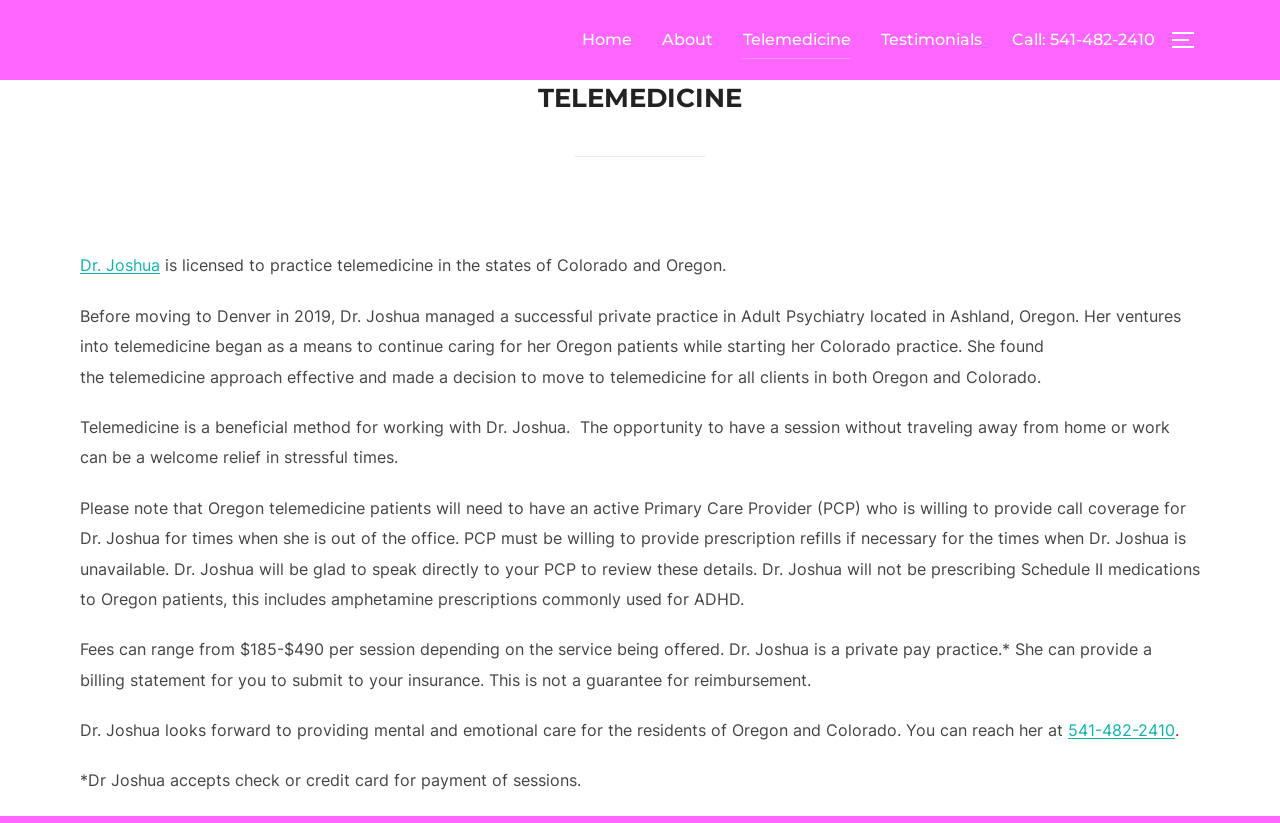What is required for Oregon telemedicine patients?
Give a detailed response to the question by analyzing the screenshot.

I found the answer by reading the text content of the webpage, specifically the sentence 'Please note that Oregon telemedicine patients will need to have an active Primary Care Provider (PCP) who is willing to provide call coverage for Dr. Joshua for times when she is out of the office.' which explains the requirement for Oregon telemedicine patients.